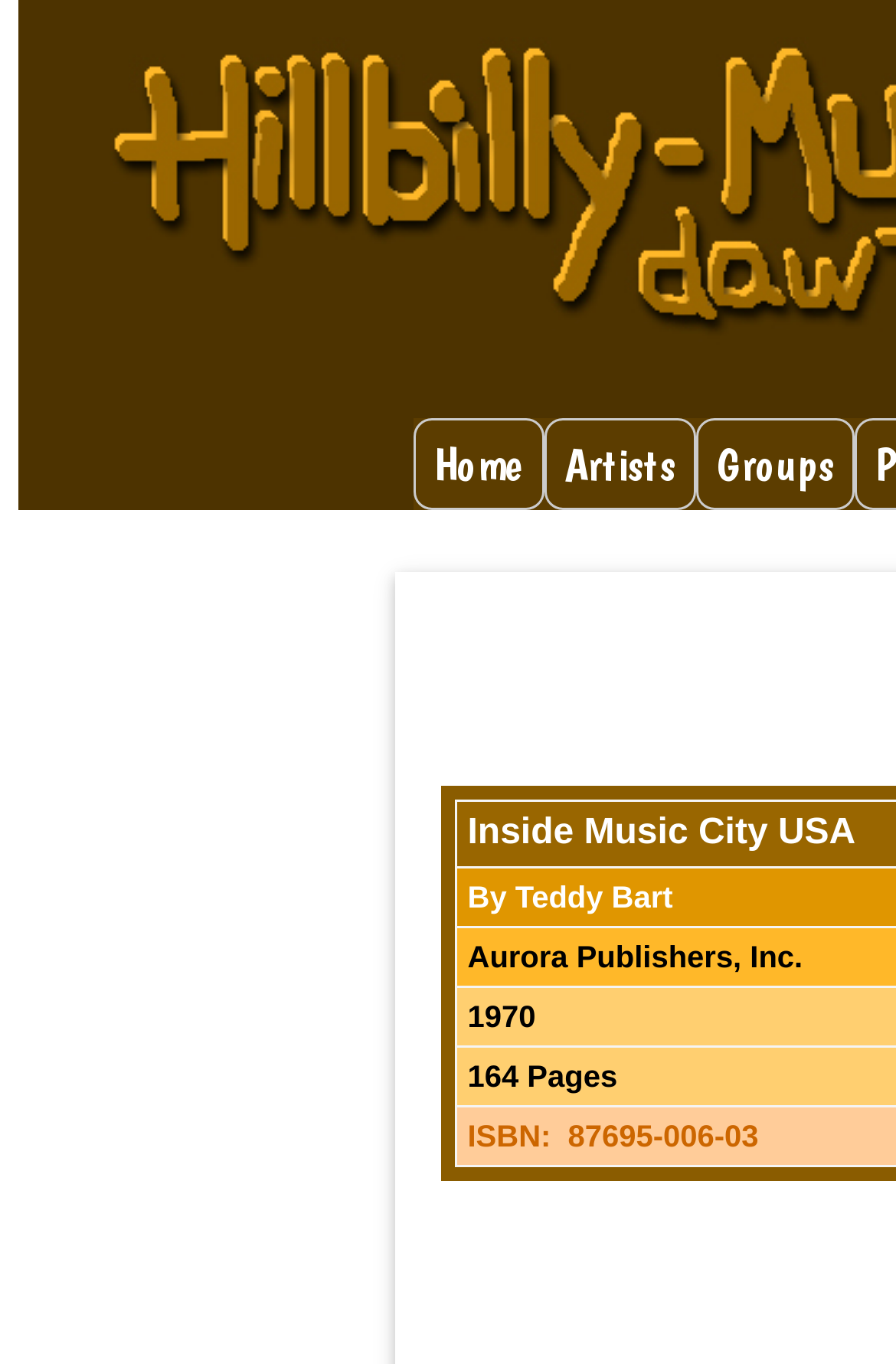Calculate the bounding box coordinates for the UI element based on the following description: "Groups". Ensure the coordinates are four float numbers between 0 and 1, i.e., [left, top, right, bottom].

[0.777, 0.307, 0.954, 0.374]